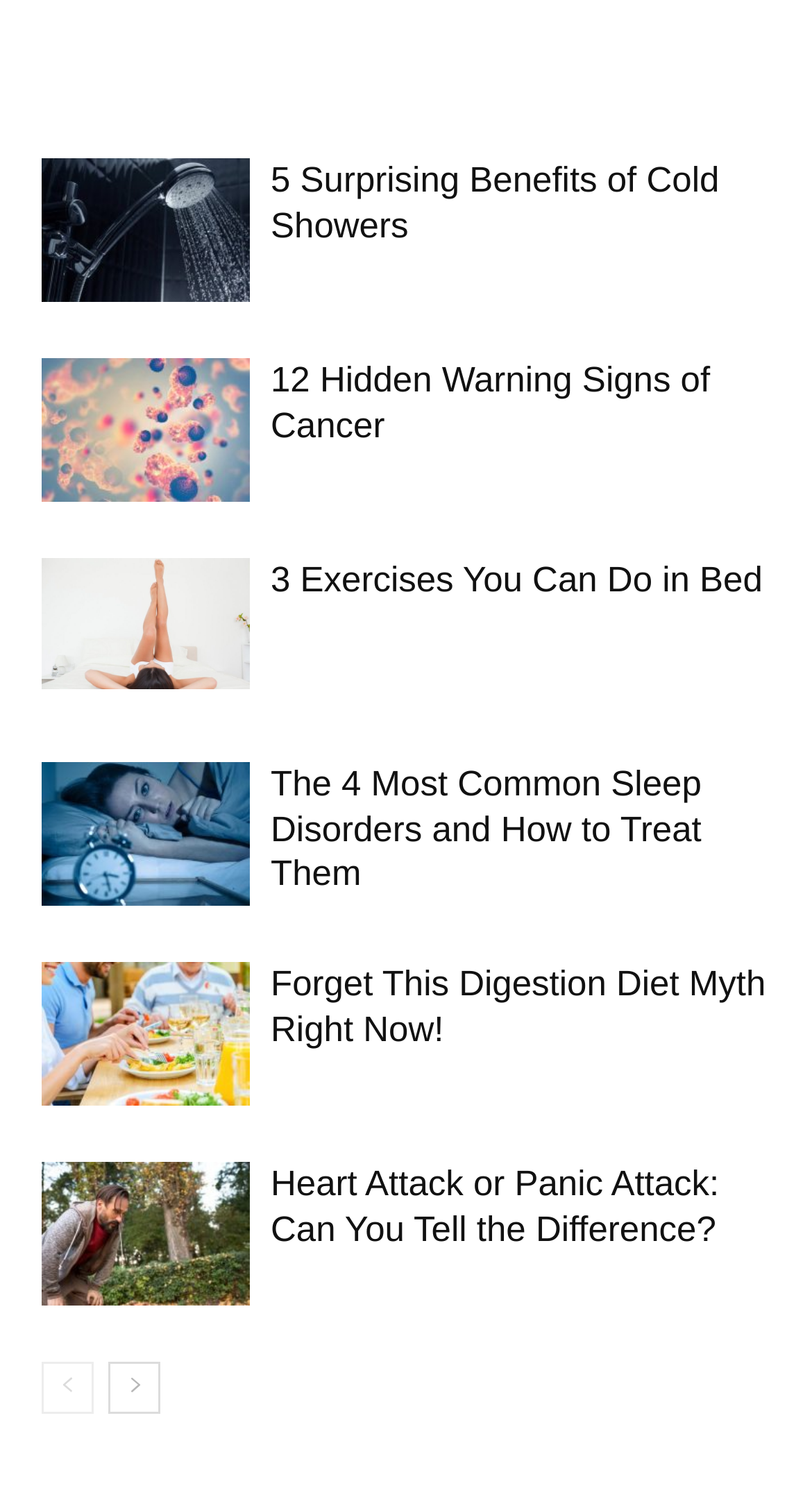Find the bounding box coordinates of the clickable area that will achieve the following instruction: "Read about 5 Surprising Benefits of Cold Showers".

[0.051, 0.107, 0.308, 0.203]